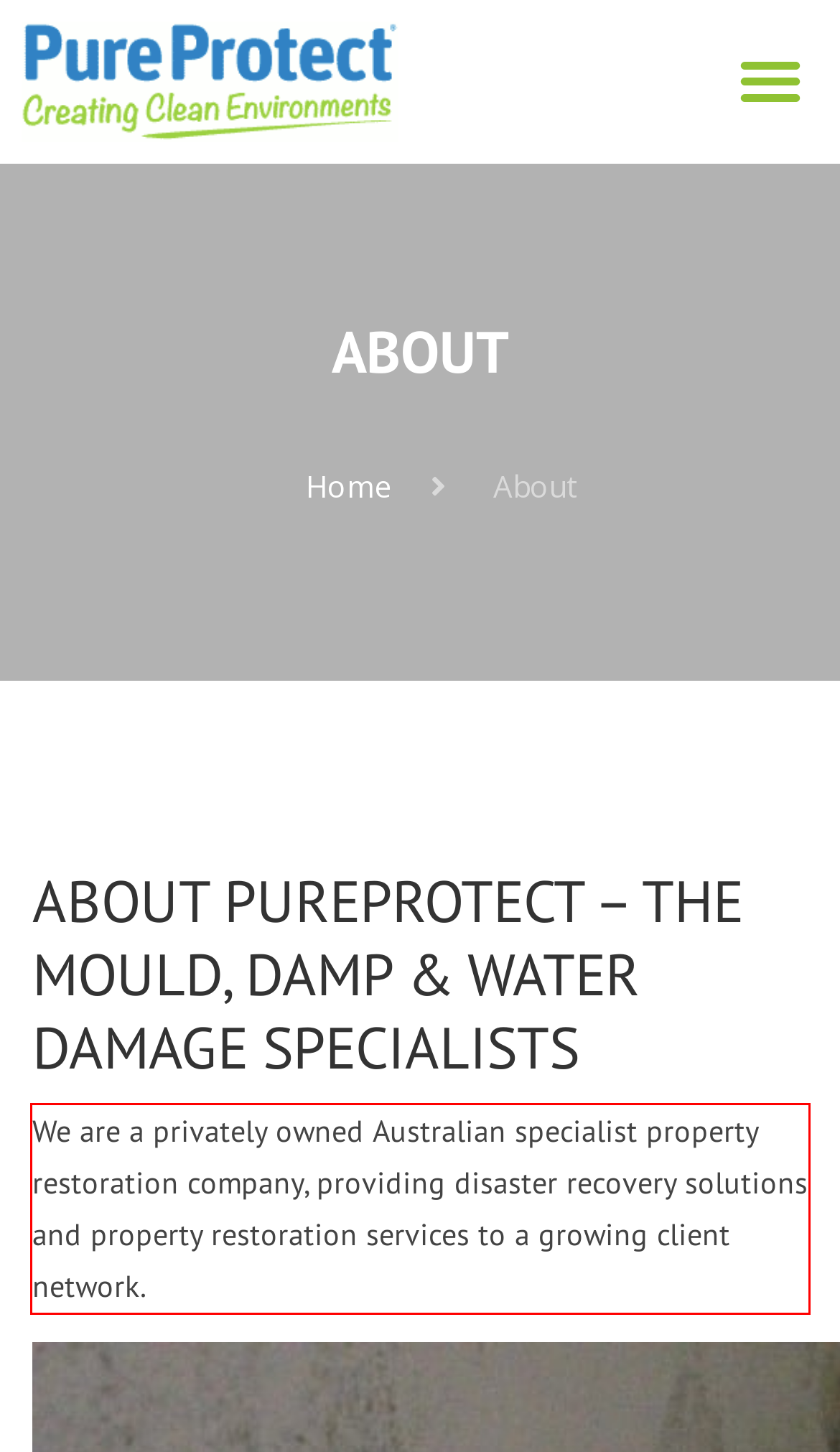Please perform OCR on the UI element surrounded by the red bounding box in the given webpage screenshot and extract its text content.

We are a privately owned Australian specialist property restoration company, providing disaster recovery solutions and property restoration services to a growing client network.